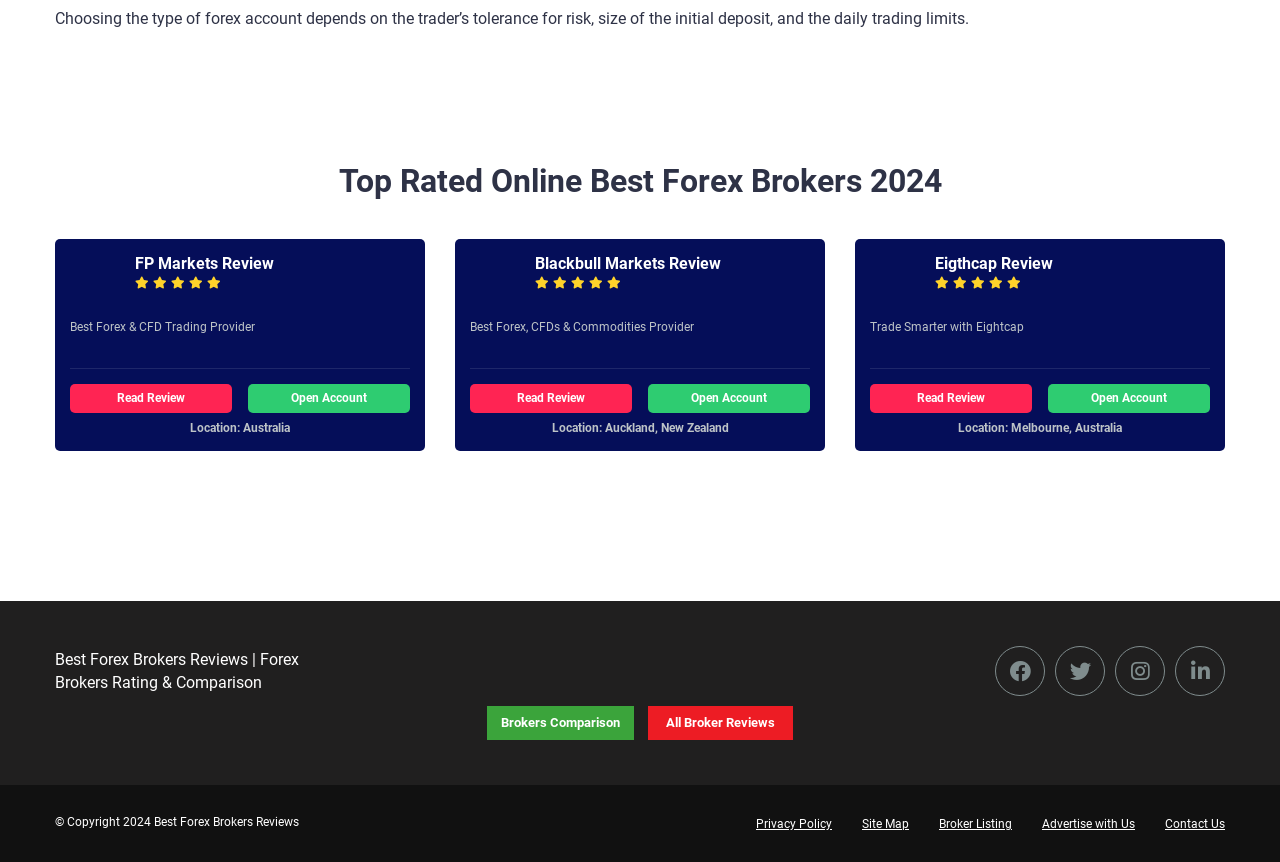Locate the bounding box coordinates of the area you need to click to fulfill this instruction: 'Click on Best Forex Brokers Comparison'. The coordinates must be in the form of four float numbers ranging from 0 to 1: [left, top, right, bottom].

[0.043, 0.064, 0.957, 0.168]